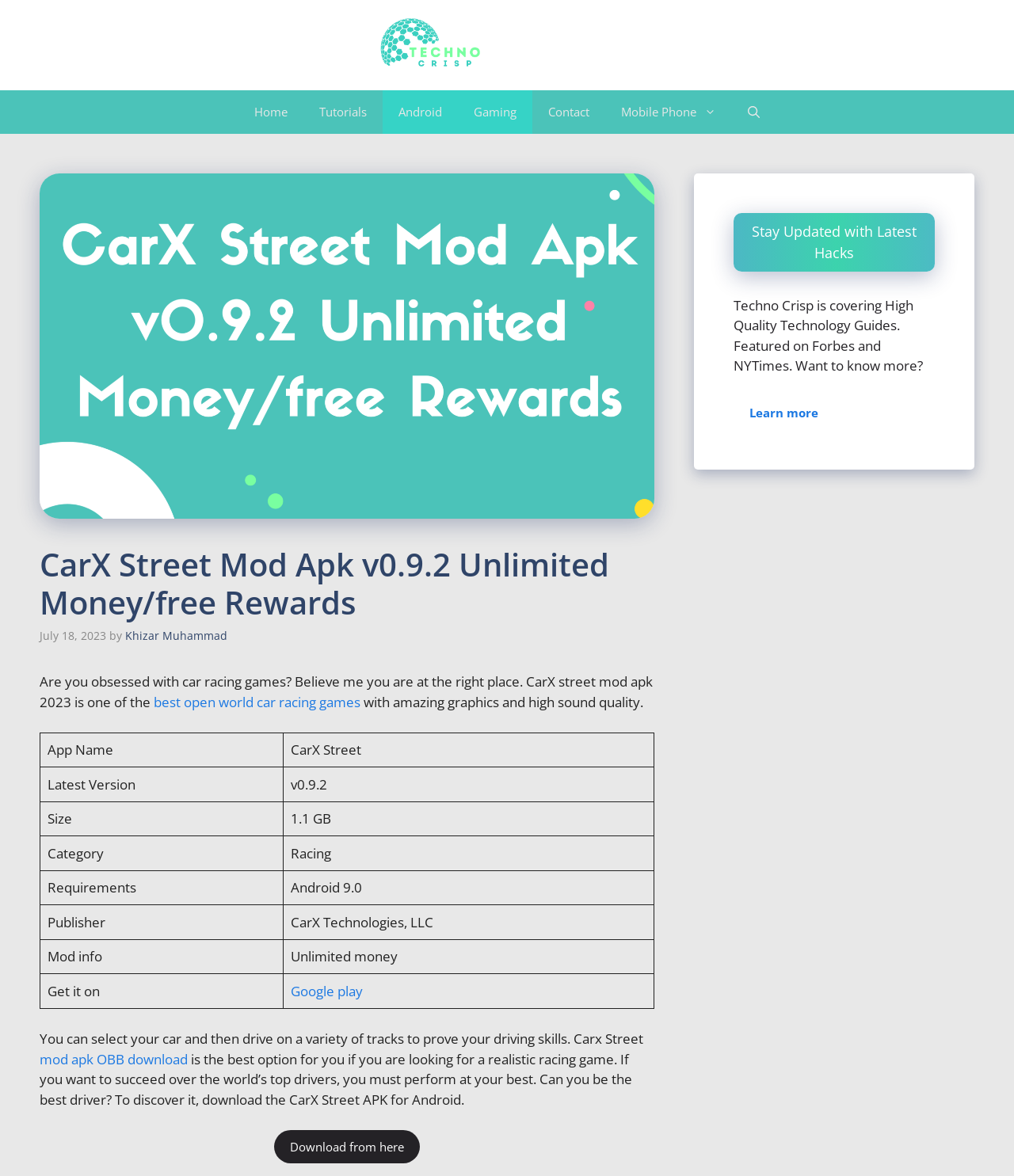Where can the game be downloaded from?
Answer the question with just one word or phrase using the image.

Google play